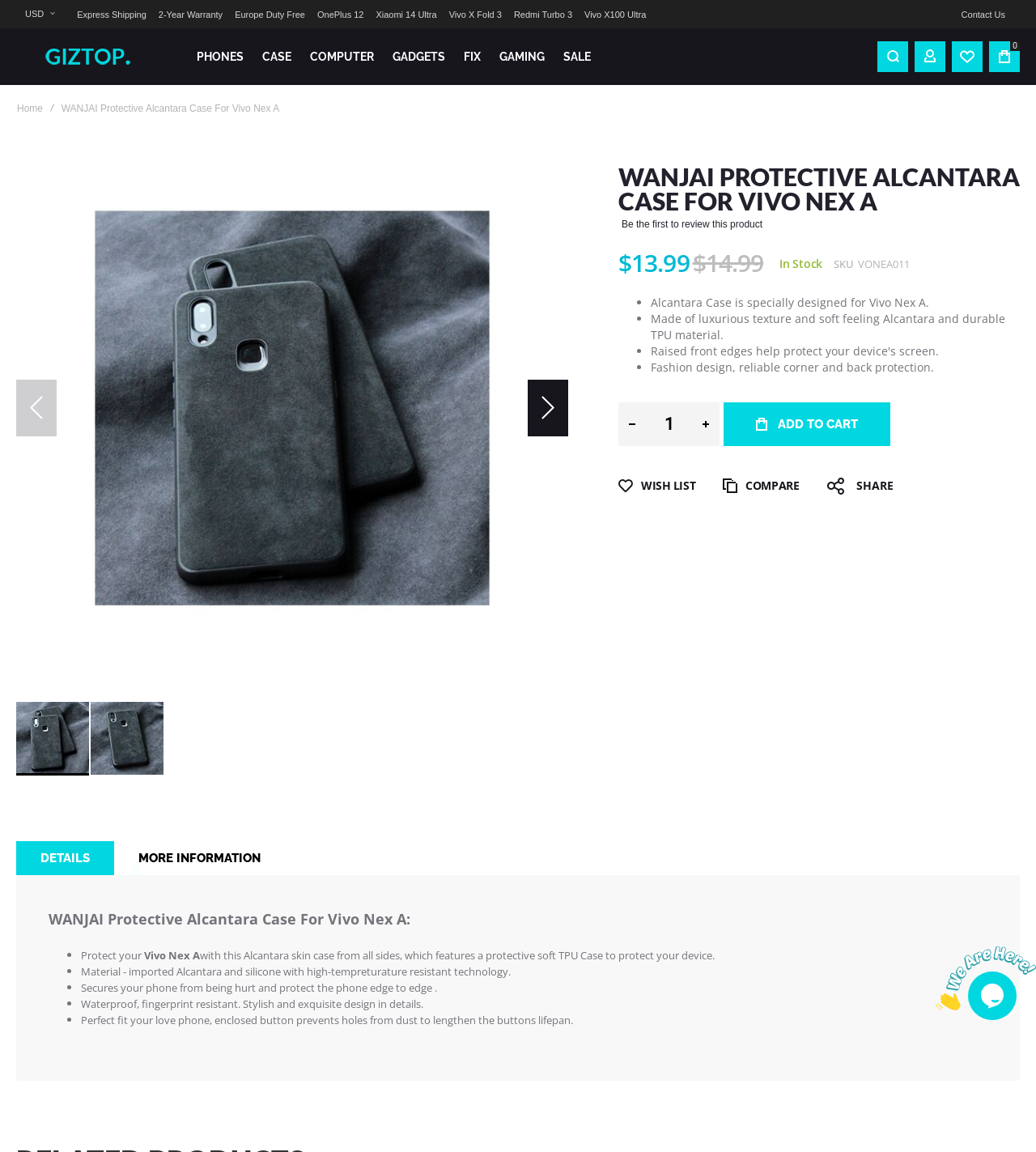Pinpoint the bounding box coordinates of the element that must be clicked to accomplish the following instruction: "Click the 'Express Shipping' link". The coordinates should be in the format of four float numbers between 0 and 1, i.e., [left, top, right, bottom].

[0.07, 0.005, 0.146, 0.019]